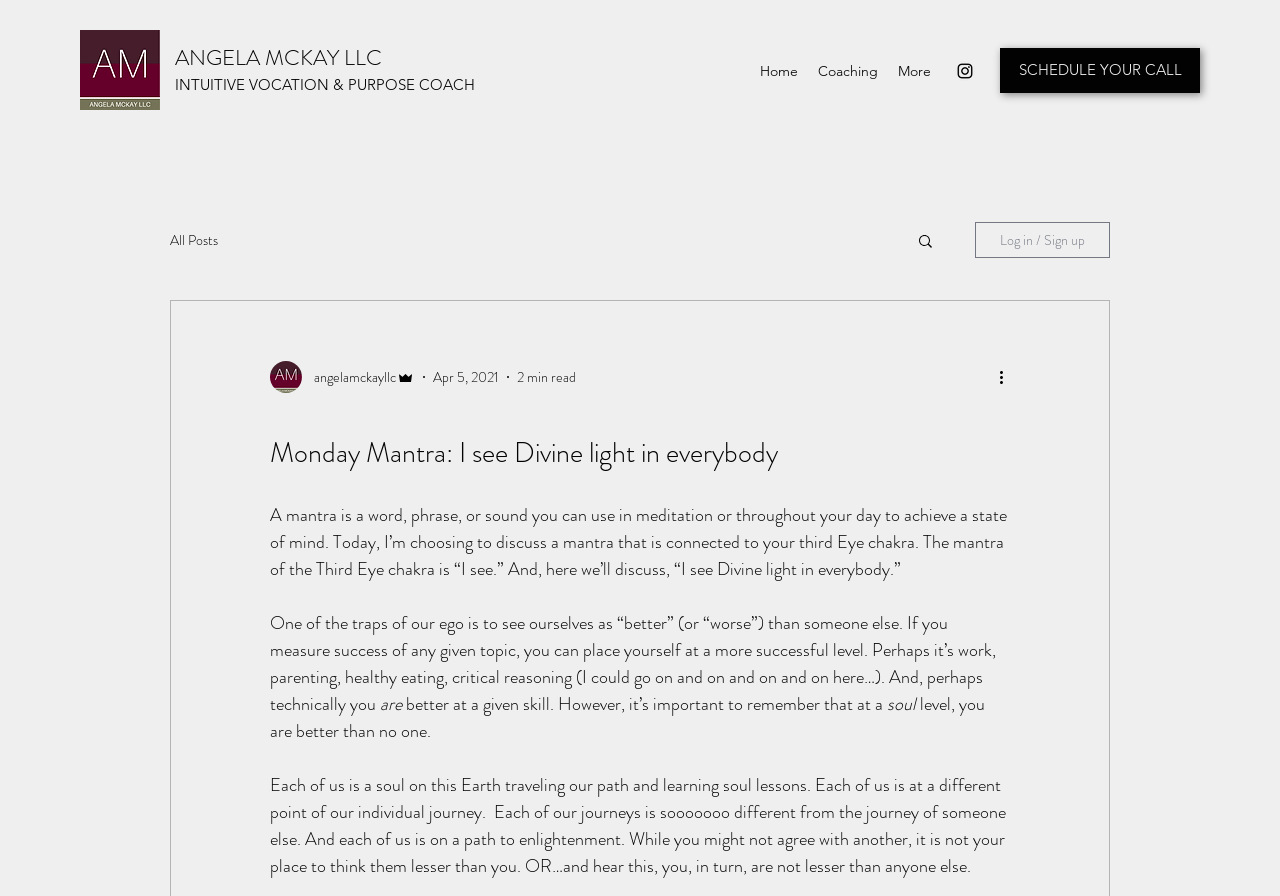Find the bounding box coordinates for the area that must be clicked to perform this action: "Go to the home page".

[0.586, 0.062, 0.631, 0.096]